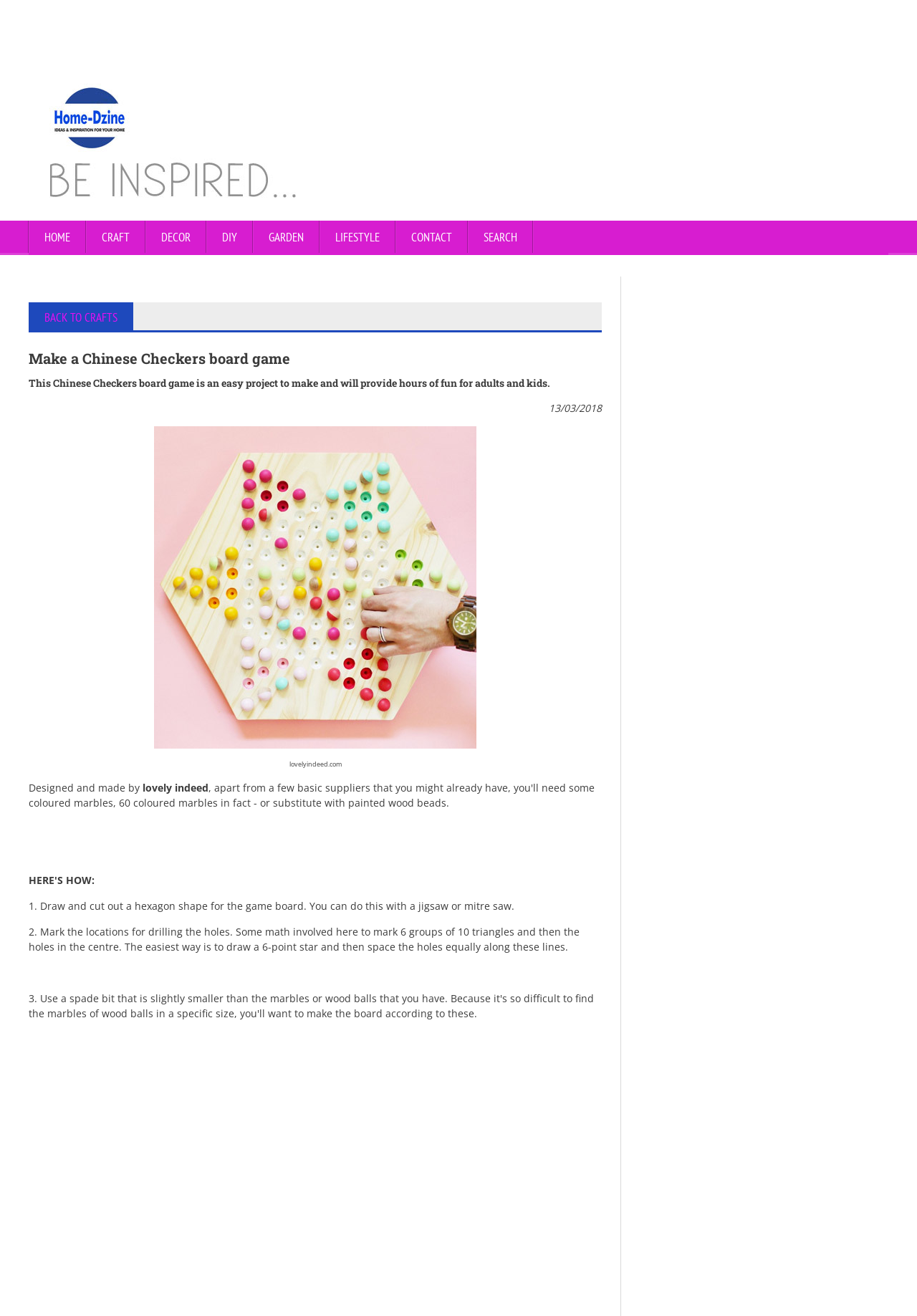Who designed and made the Chinese Checkers board game?
Using the image, give a concise answer in the form of a single word or short phrase.

lovely indeed